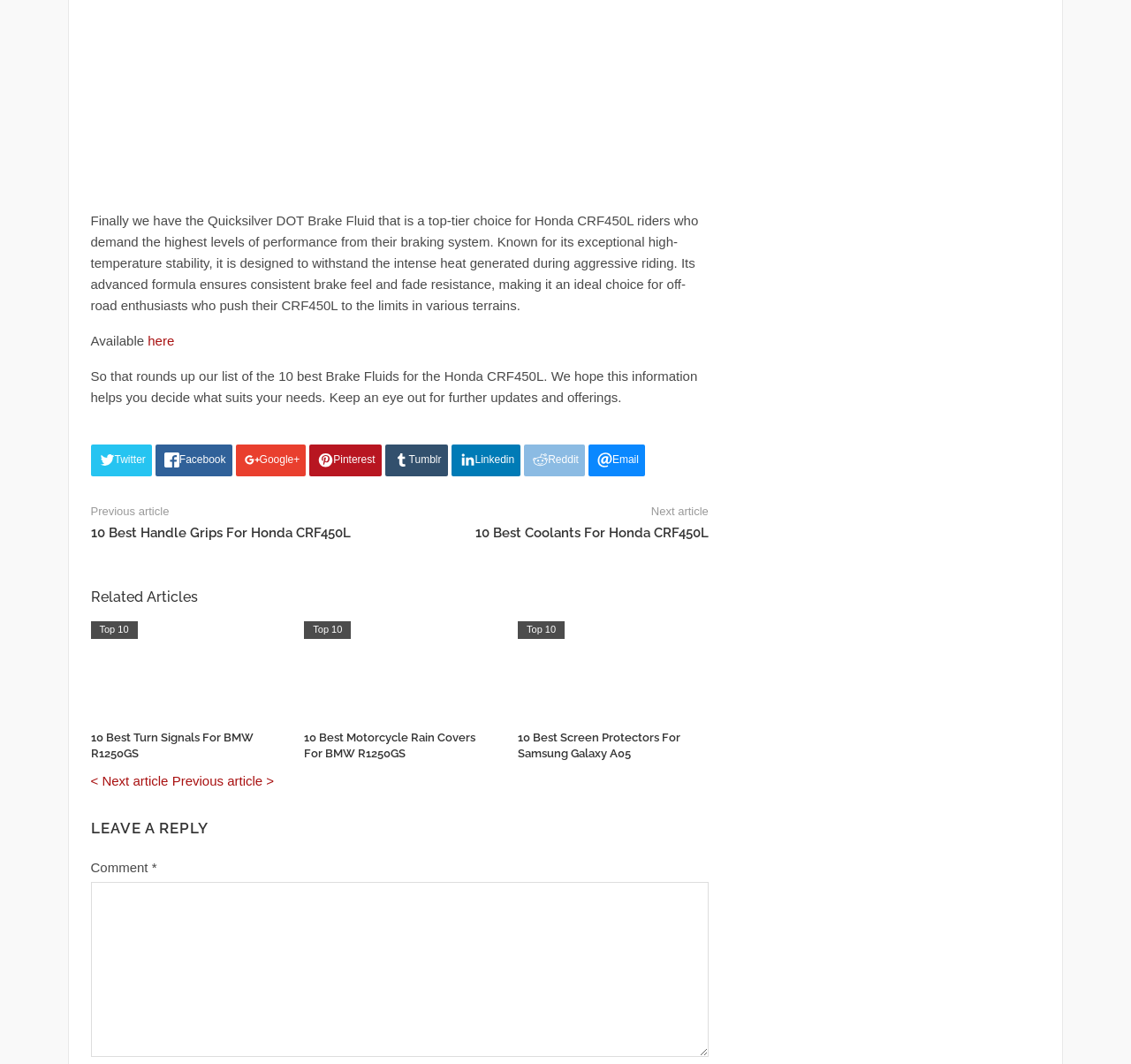Find the bounding box coordinates of the element to click in order to complete this instruction: "Click on the Next article link". The bounding box coordinates must be four float numbers between 0 and 1, denoted as [left, top, right, bottom].

[0.08, 0.727, 0.149, 0.741]